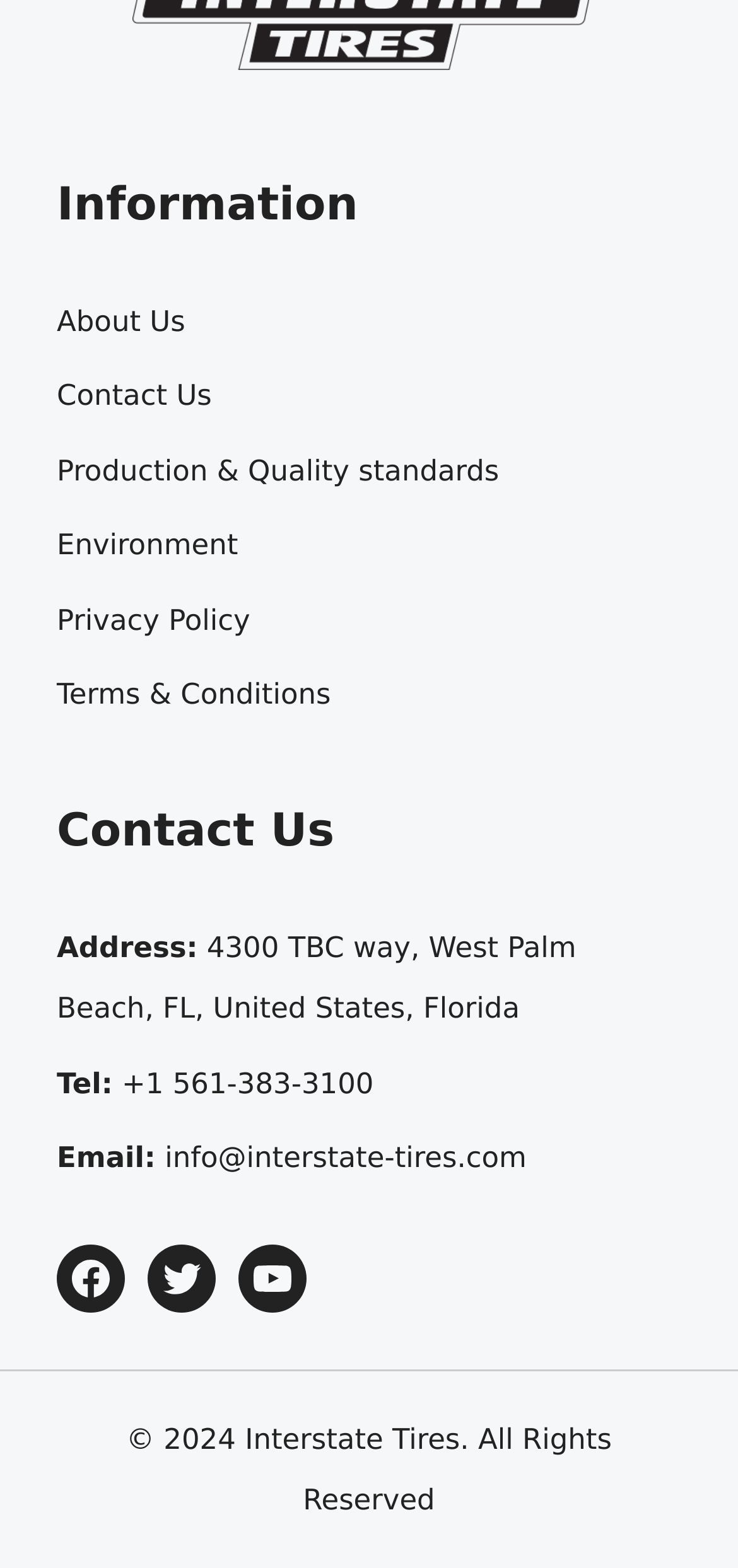Using the provided description: "parent_node: Email: info@interstate-tires.com", find the bounding box coordinates of the corresponding UI element. The output should be four float numbers between 0 and 1, in the format [left, top, right, bottom].

[0.211, 0.728, 0.223, 0.749]